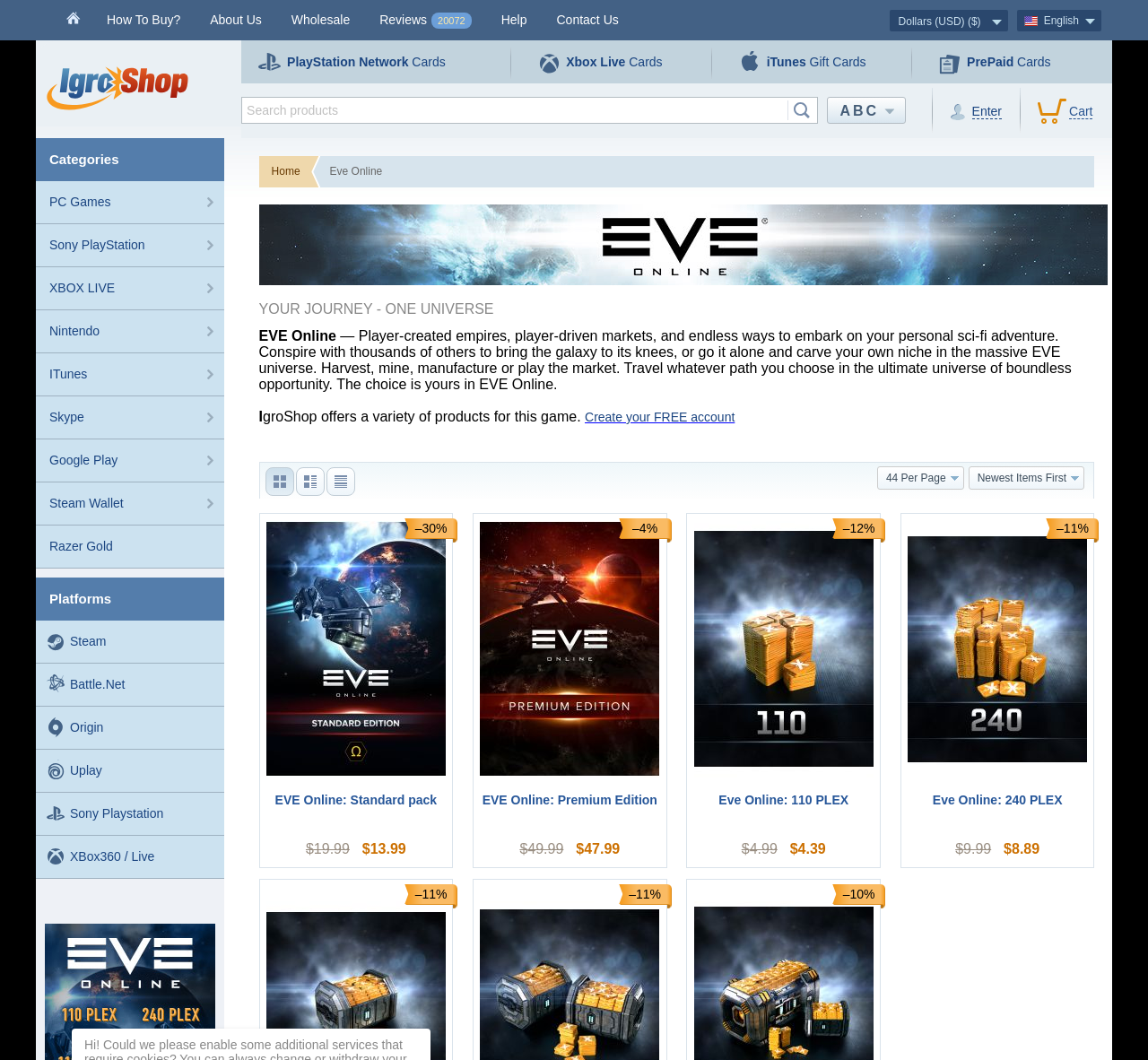Could you provide the bounding box coordinates for the portion of the screen to click to complete this instruction: "View EVE Online: Standard pack"?

[0.226, 0.746, 0.394, 0.78]